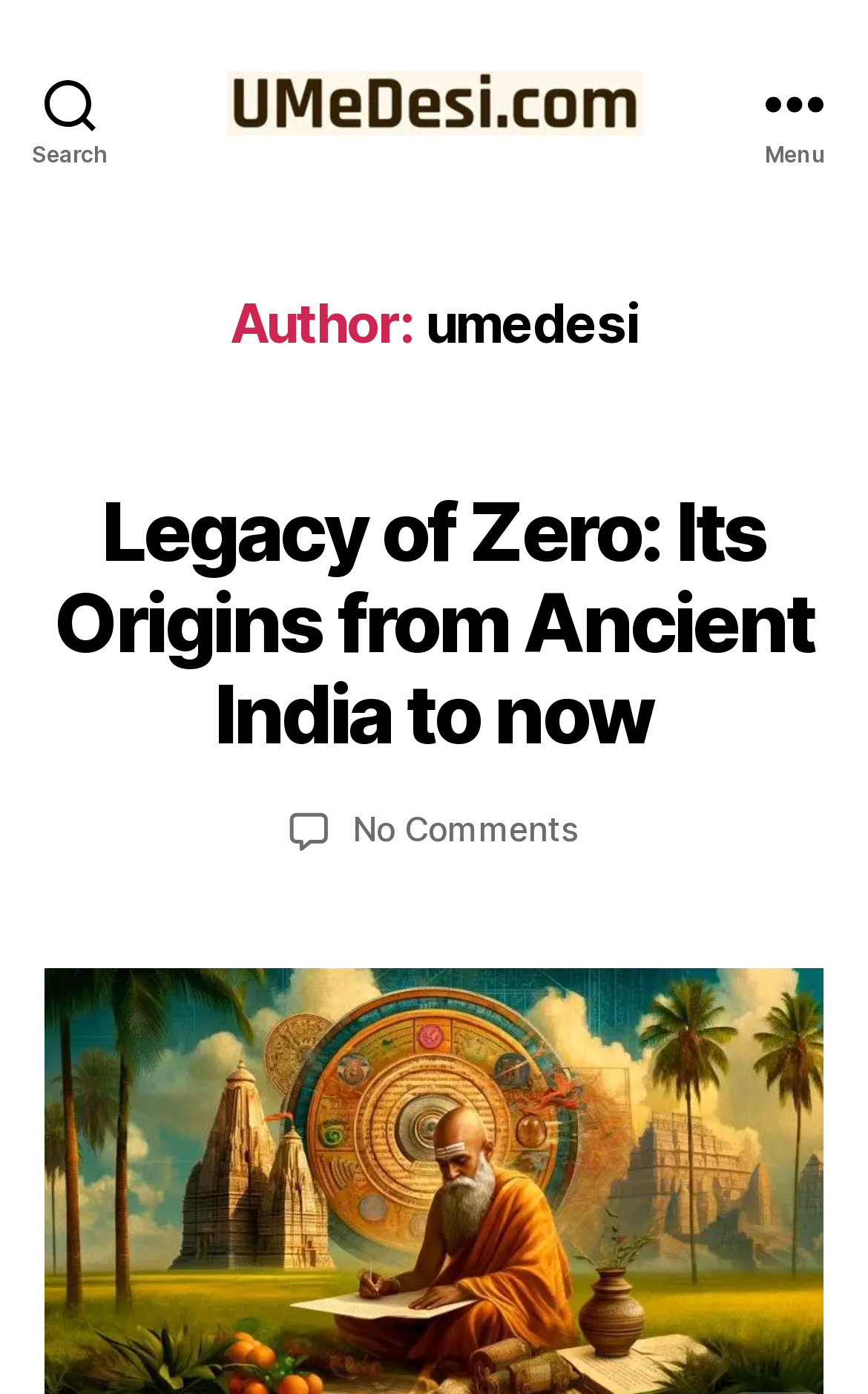Locate the bounding box coordinates of the area you need to click to fulfill this instruction: 'Click the Search button'. The coordinates must be in the form of four float numbers ranging from 0 to 1: [left, top, right, bottom].

[0.0, 0.0, 0.162, 0.147]